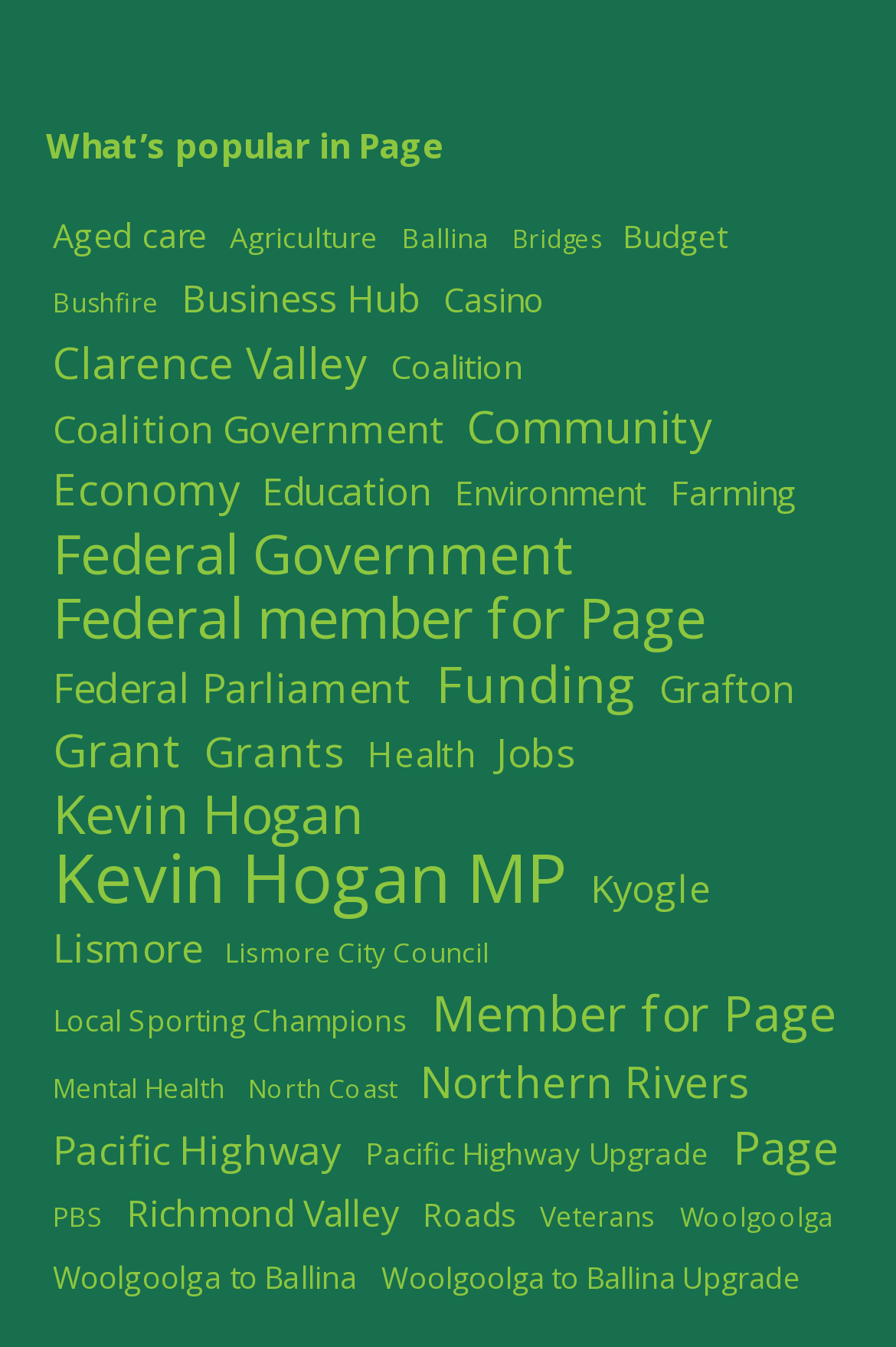How many items are related to 'Aged care'?
Using the image as a reference, deliver a detailed and thorough answer to the question.

I found a link on the webpage that says 'Aged care (29 items)'. This link indicates that there are 29 items related to 'Aged care'.